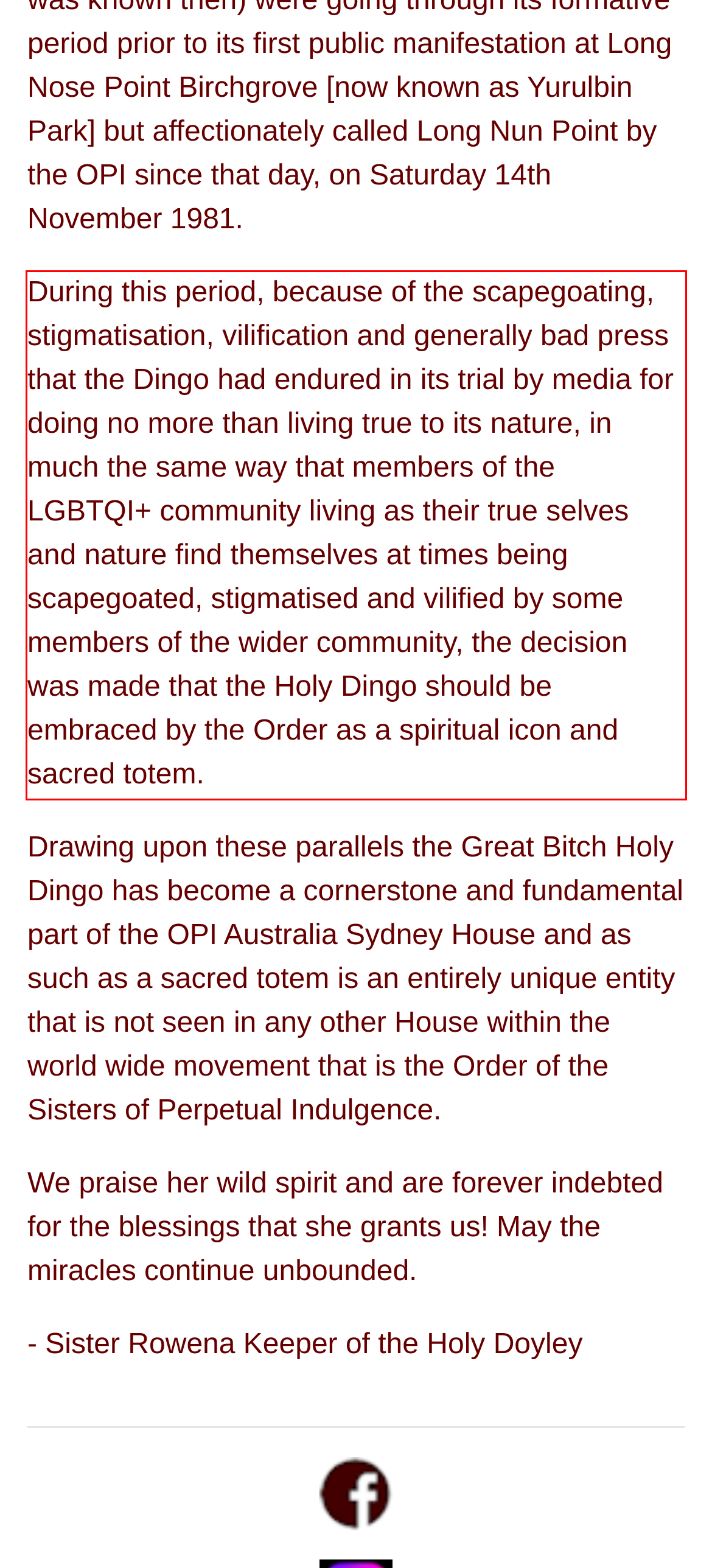Please identify and extract the text from the UI element that is surrounded by a red bounding box in the provided webpage screenshot.

During this period, because of the scapegoating, stigmatisation, vilification and generally bad press that the Dingo had endured in its trial by media for doing no more than living true to its nature, in much the same way that members of the LGBTQI+ community living as their true selves and nature find themselves at times being scapegoated, stigmatised and vilified by some members of the wider community, the decision was made that the Holy Dingo should be embraced by the Order as a spiritual icon and sacred totem.